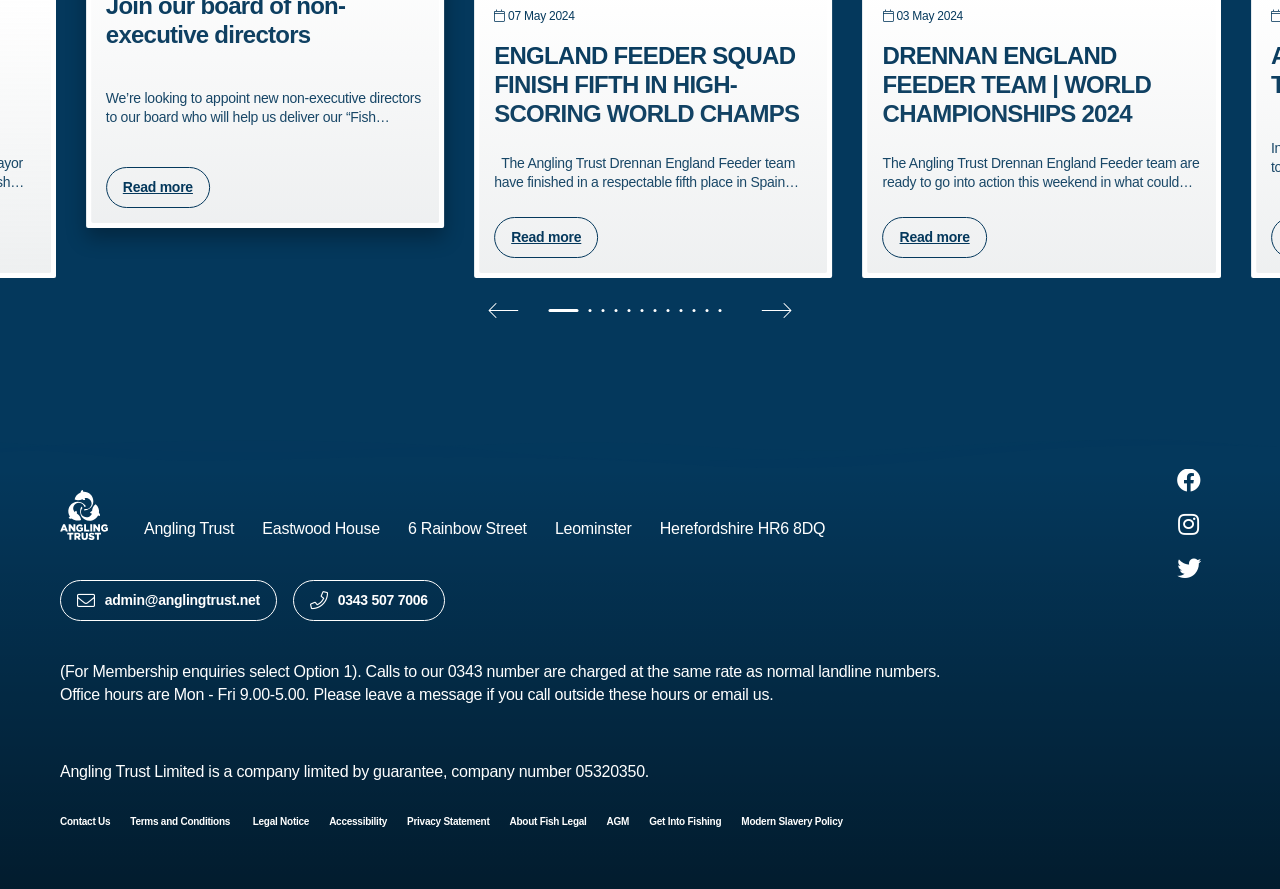How many news articles are on this page?
Use the information from the screenshot to give a comprehensive response to the question.

I counted the number of headings on the page, which are 'ENGLAND FEEDER SQUAD FINISH FIFTH IN HIGH-SCORING WORLD CHAMPS', 'DRENNAN ENGLAND FEEDER TEAM | WORLD CHAMPIONSHIPS 2024', and an unheaded article at the top. Each of these corresponds to a news article, so there are 3 news articles on this page.